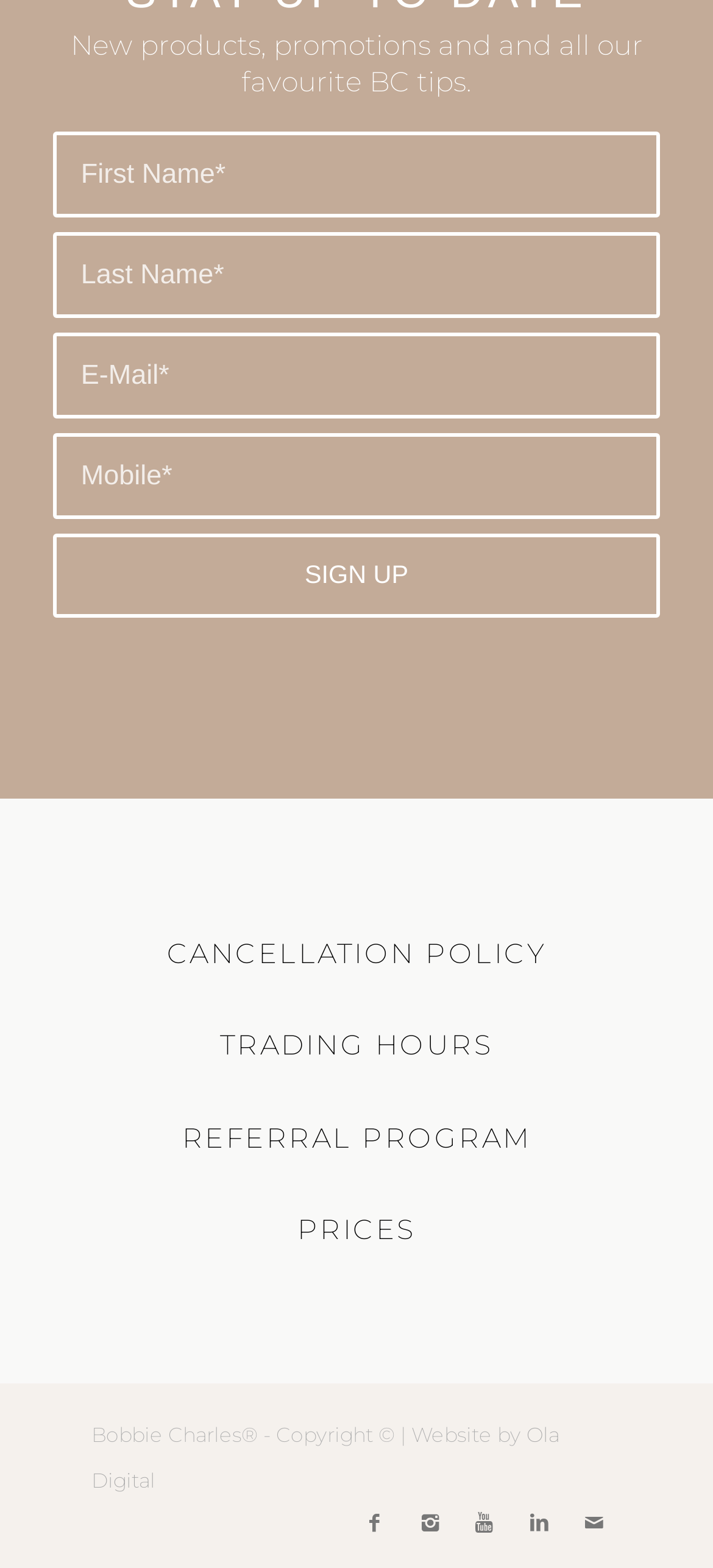Locate the bounding box coordinates of the element to click to perform the following action: 'Enter first name'. The coordinates should be given as four float values between 0 and 1, in the form of [left, top, right, bottom].

[0.075, 0.084, 0.925, 0.139]